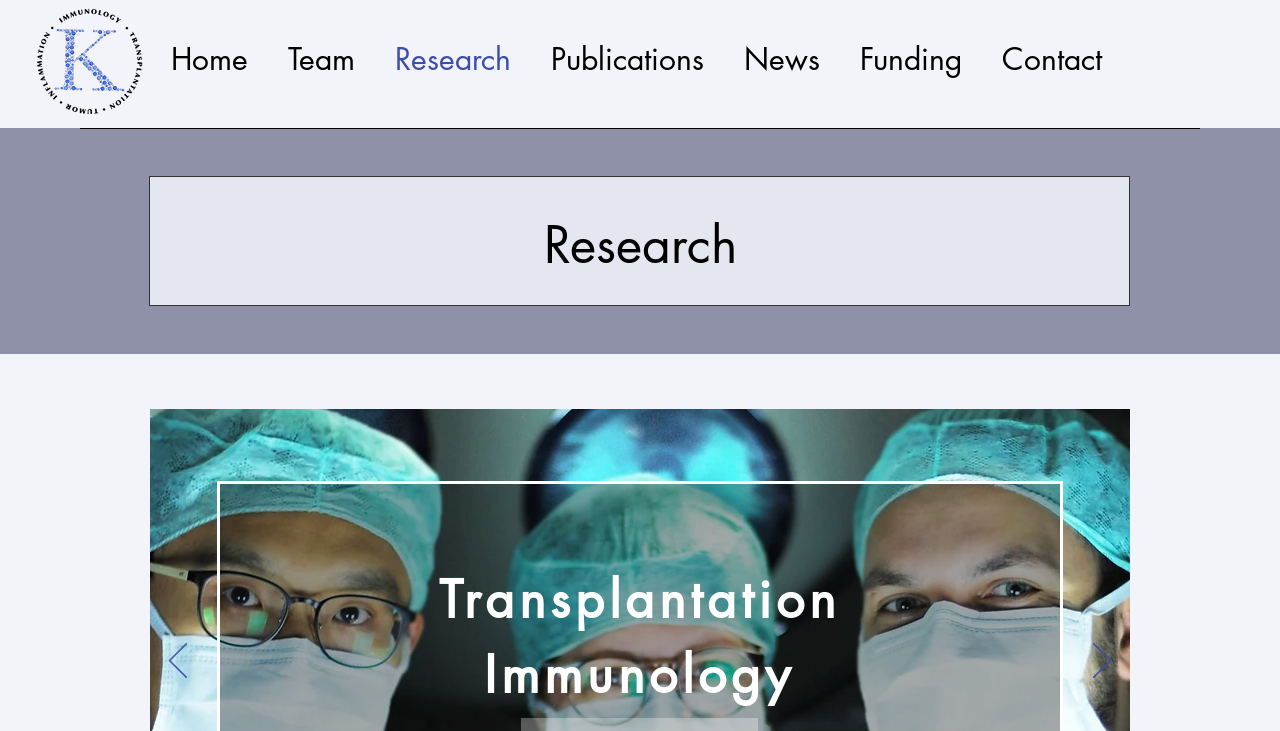Respond to the following question with a brief word or phrase:
How many navigation links are there?

8